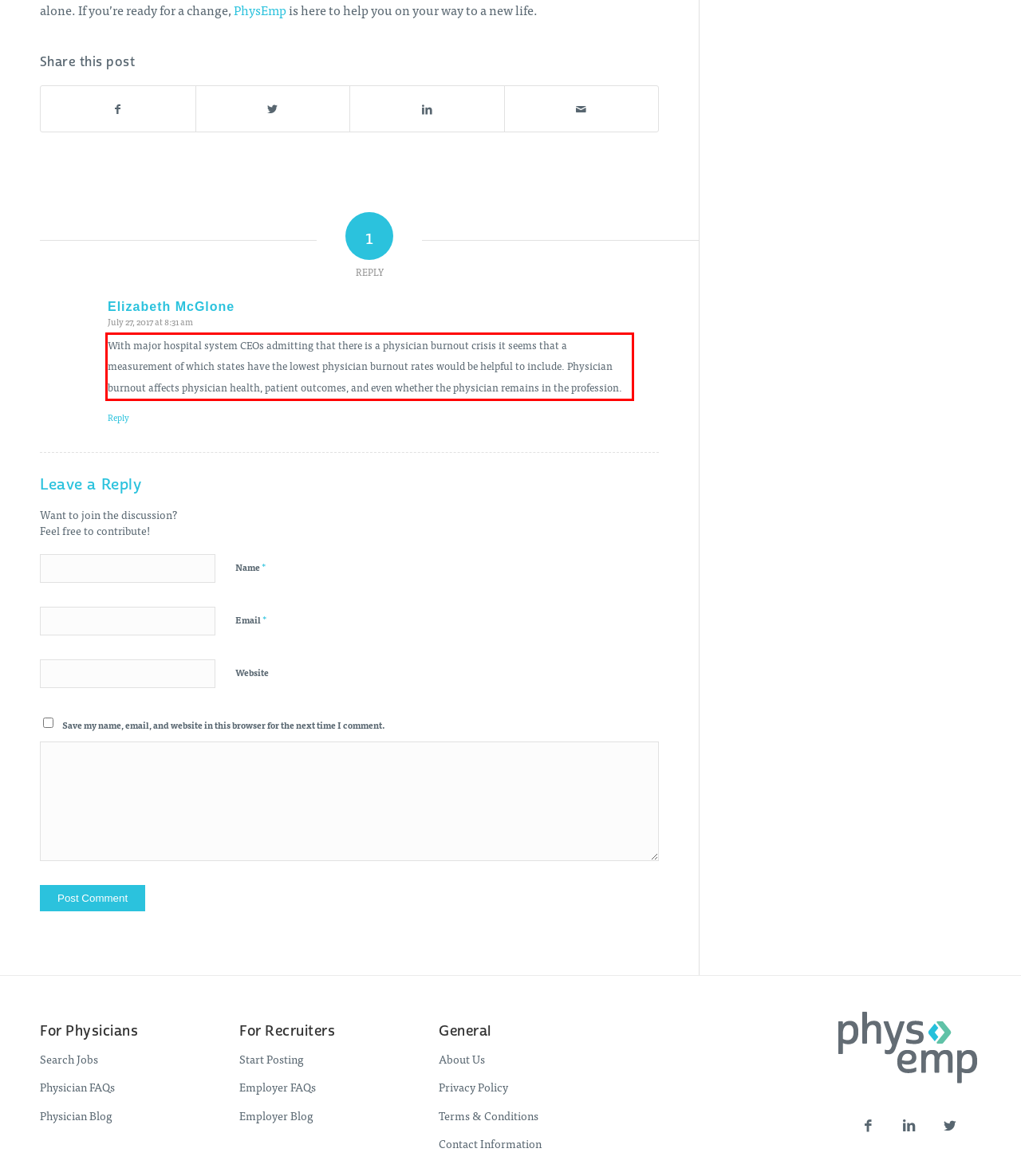Examine the webpage screenshot, find the red bounding box, and extract the text content within this marked area.

With major hospital system CEOs admitting that there is a physician burnout crisis it seems that a measurement of which states have the lowest physician burnout rates would be helpful to include. Physician burnout affects physician health, patient outcomes, and even whether the physician remains in the profession.